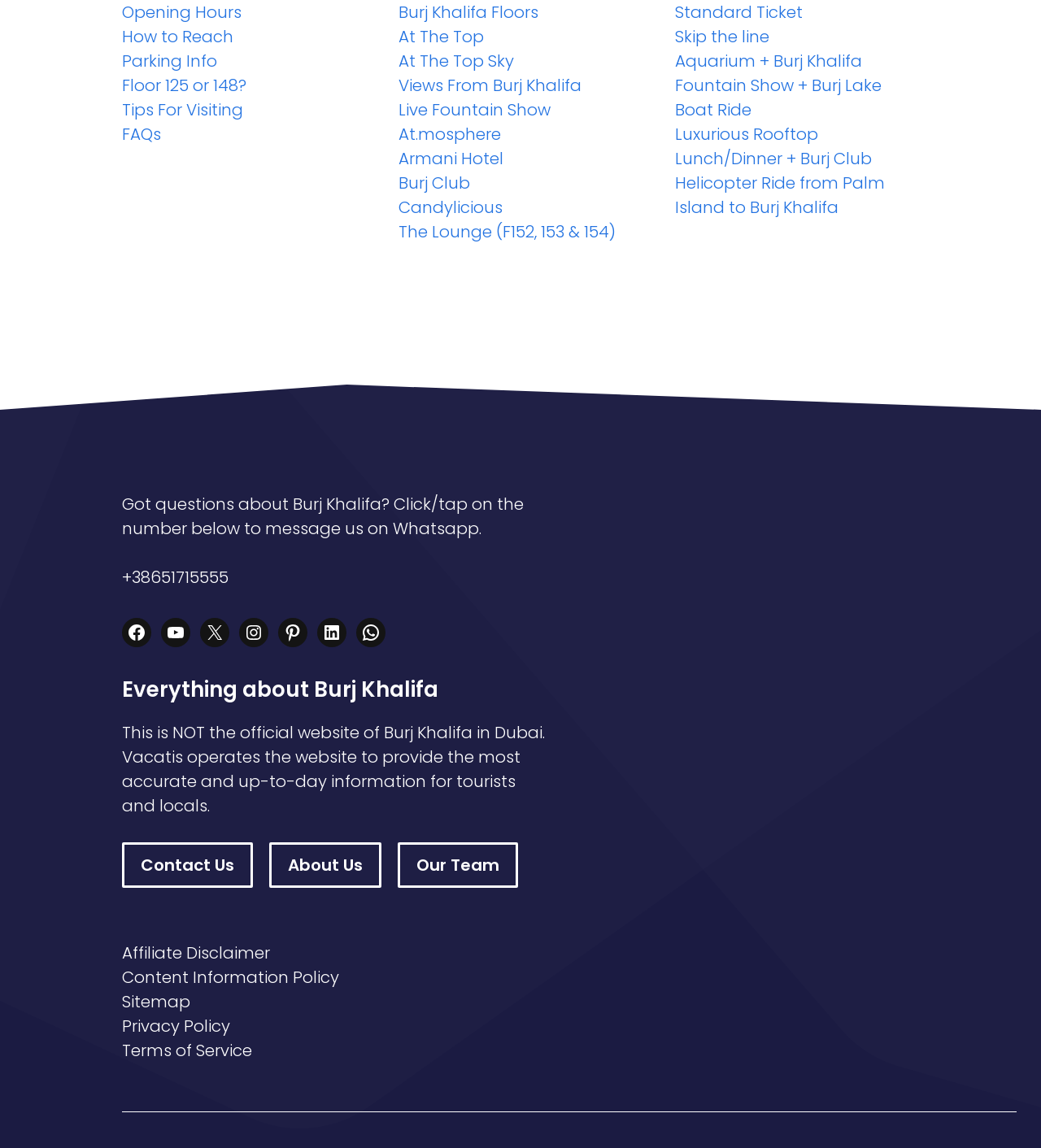Locate the bounding box coordinates of the area to click to fulfill this instruction: "View Licensing Info". The bounding box should be presented as four float numbers between 0 and 1, in the order [left, top, right, bottom].

None